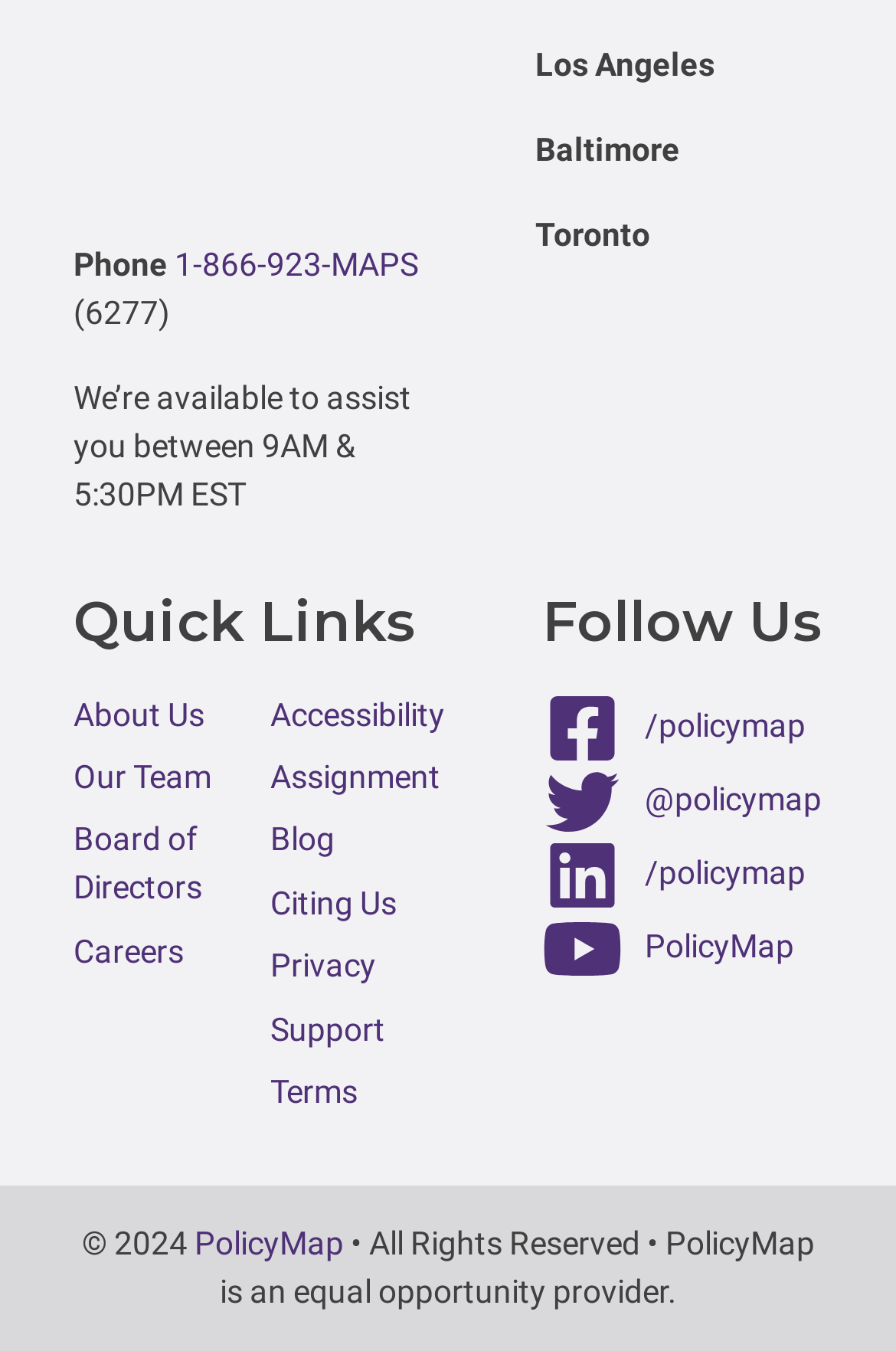What is the phone number to assist?
With the help of the image, please provide a detailed response to the question.

The phone number can be found in the top section of the webpage, next to the 'Phone' label, which is a static text element.